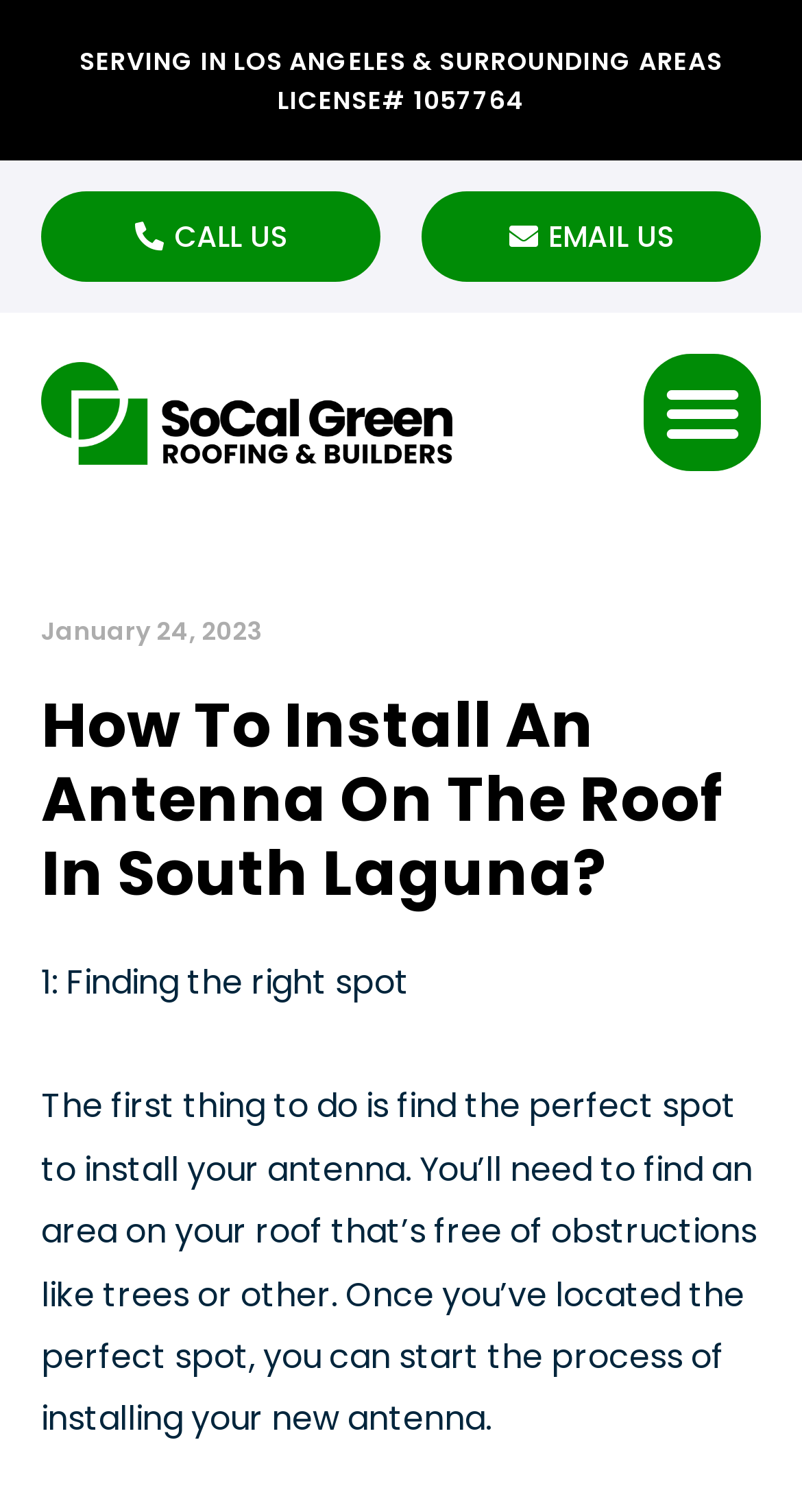How many links are there in the top section of the webpage?
Provide a detailed answer to the question, using the image to inform your response.

The top section of the webpage contains three links: 'CALL US', 'EMAIL US', and an empty link. These links can be found by examining the UI elements and their types.